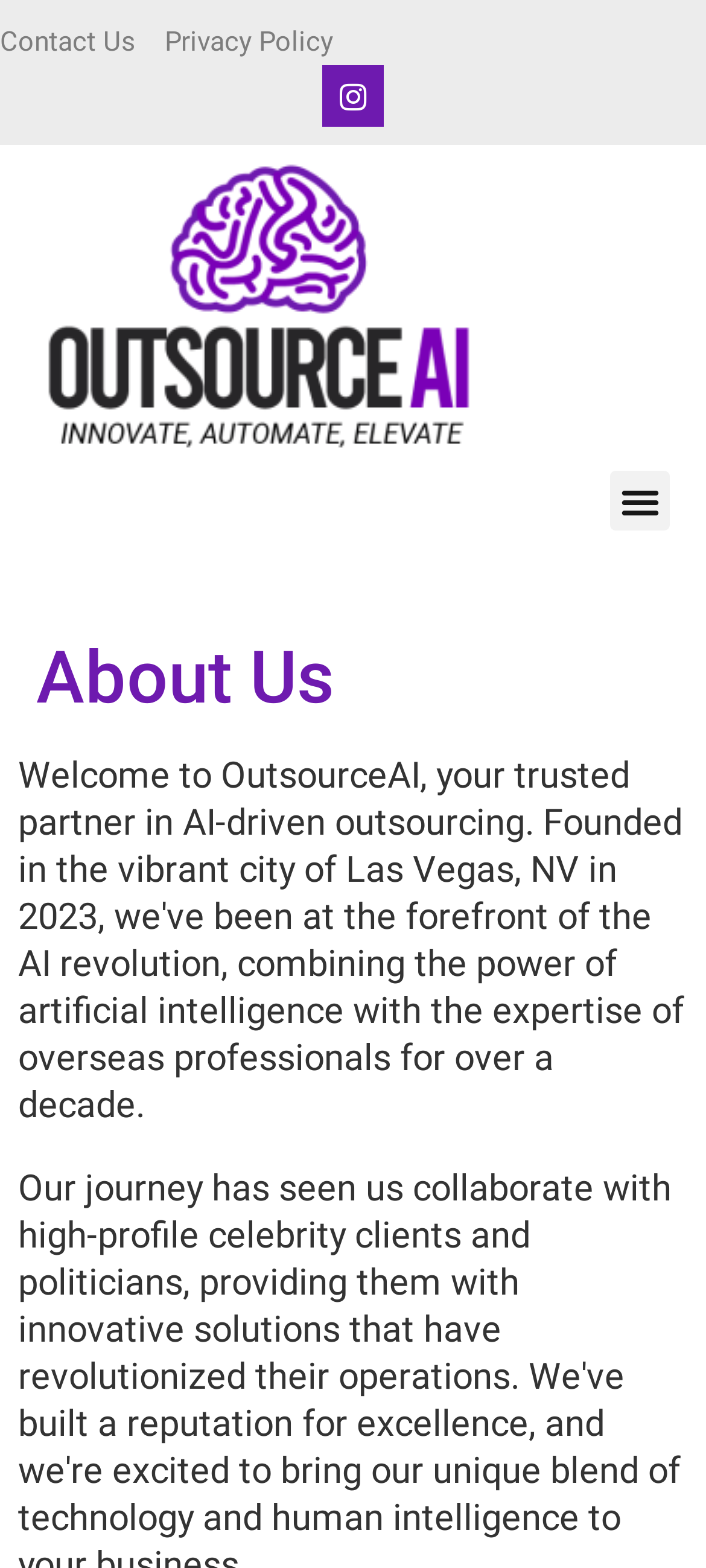Locate the UI element described by Menu and provide its bounding box coordinates. Use the format (top-left x, top-left y, bottom-right x, bottom-right y) with all values as floating point numbers between 0 and 1.

[0.864, 0.3, 0.949, 0.338]